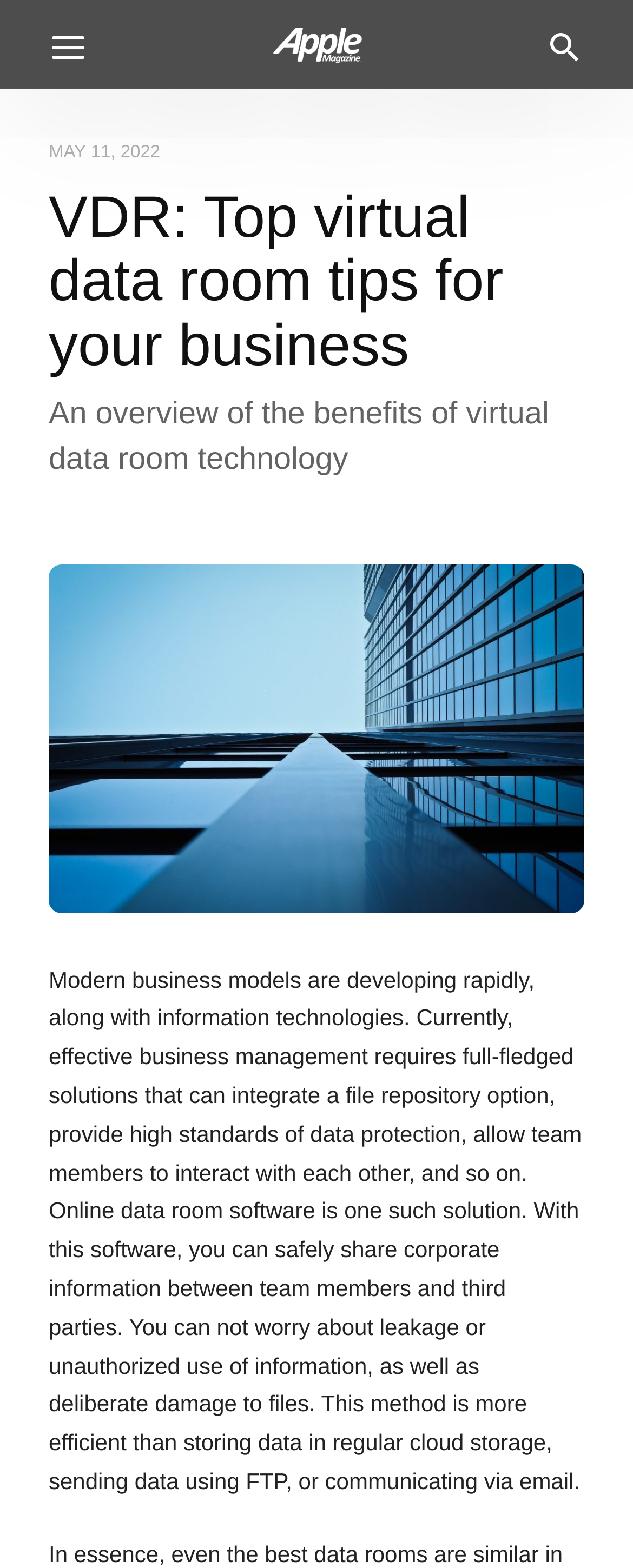Provide the bounding box coordinates for the UI element that is described as: "Search".

[0.823, 0.0, 0.962, 0.057]